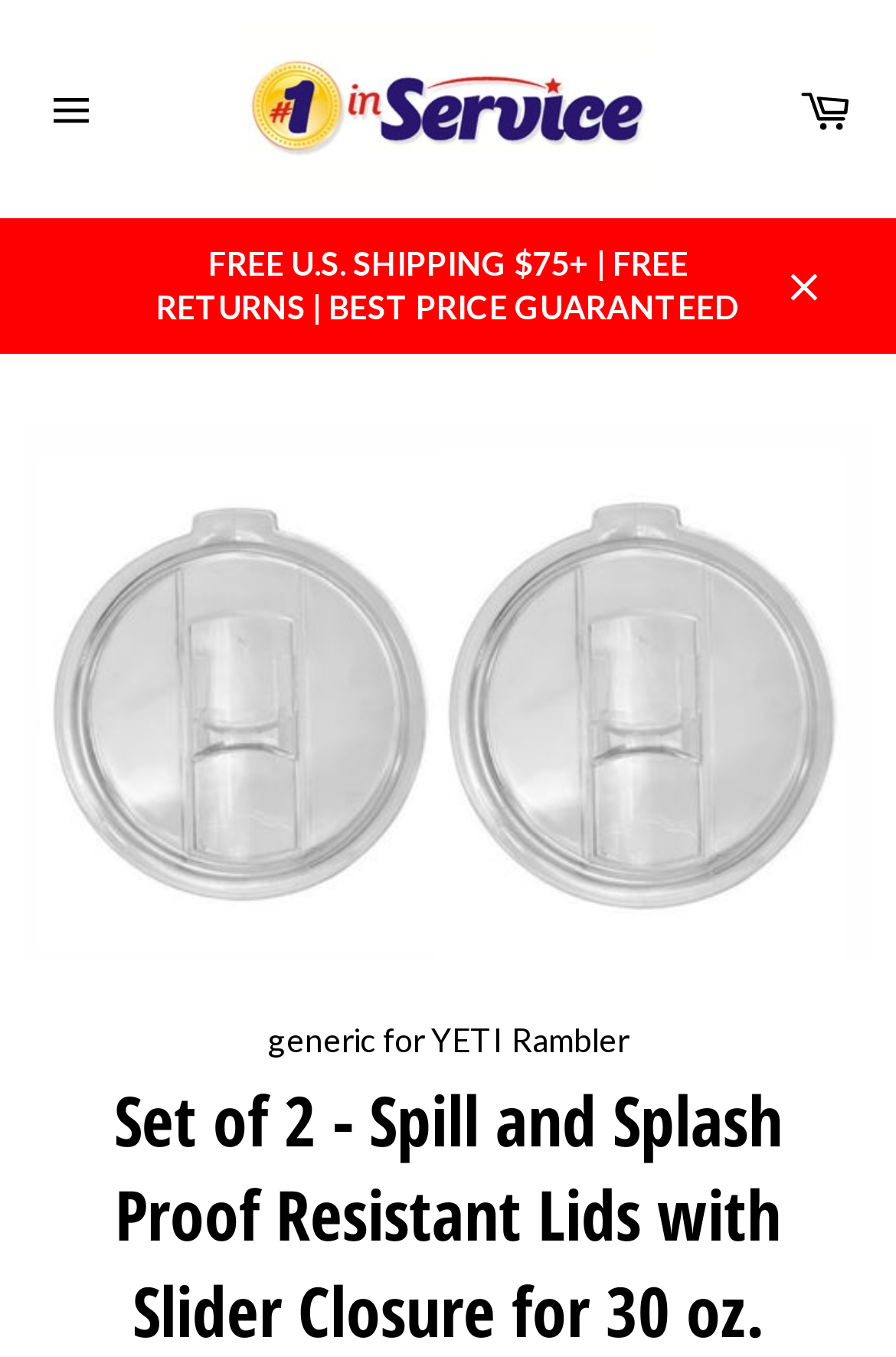What type of tumblers do the lids fit?
Please answer the question with a detailed response using the information from the screenshot.

The link 'Set of 2 - Spill and Splash Proof Resistant Lids with Slider Closure for 30 oz. Tumblers - Fits YETI Rambler' and the StaticText 'generic for YETI Rambler' suggest that the lids fit YETI Rambler tumblers.